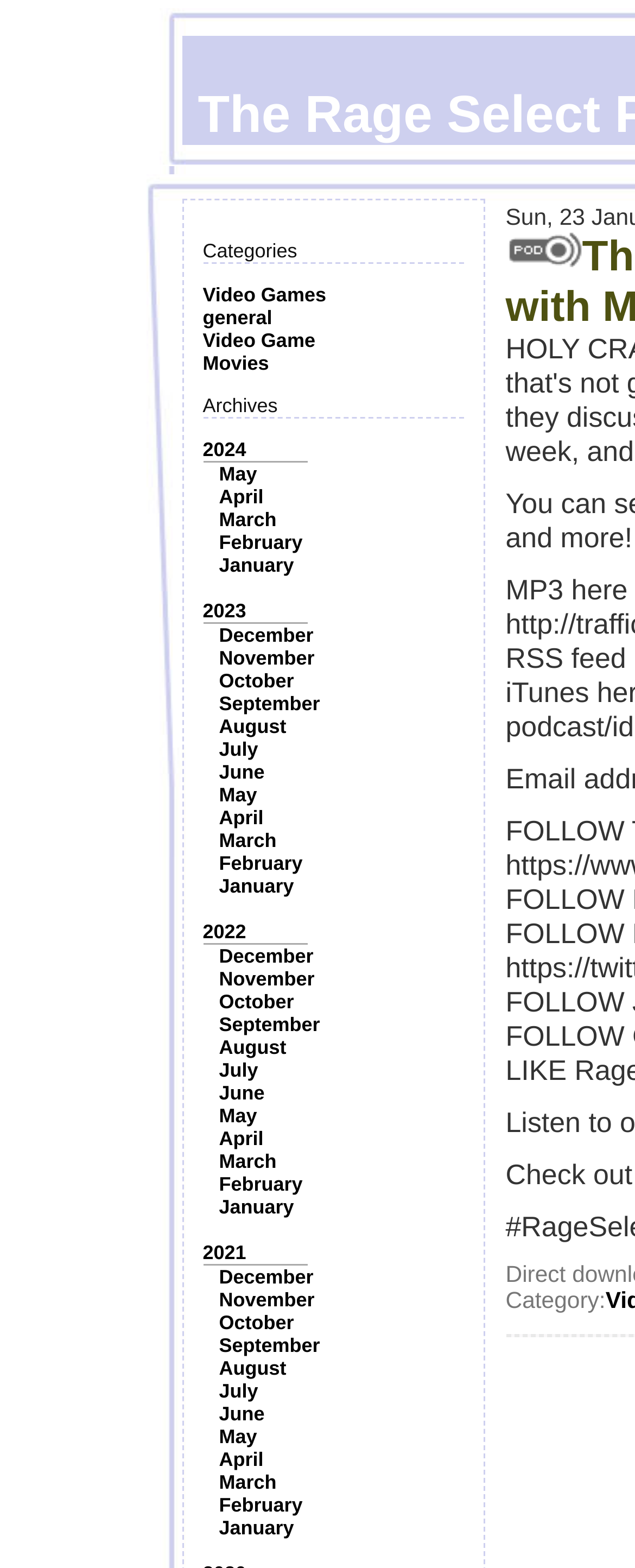Explain in detail what you observe on this webpage.

The webpage appears to be a podcast episode page, specifically for "The Rage Select Podcast: Episode 430 with Michael and Jeff!". 

At the top, there is a section with categories, including "Video Games", "general", "Video Game", and "Movies". Below this section, there is an archives section with links to different years, including 2024, 2023, 2022, and 2021. Each year has a list of months, from January to December, which are clickable links.

On the right side of the page, there is an image, positioned near the top. Below the image, there is a label "Category:".

Overall, the webpage seems to be organized in a clean and structured manner, with clear headings and concise text.